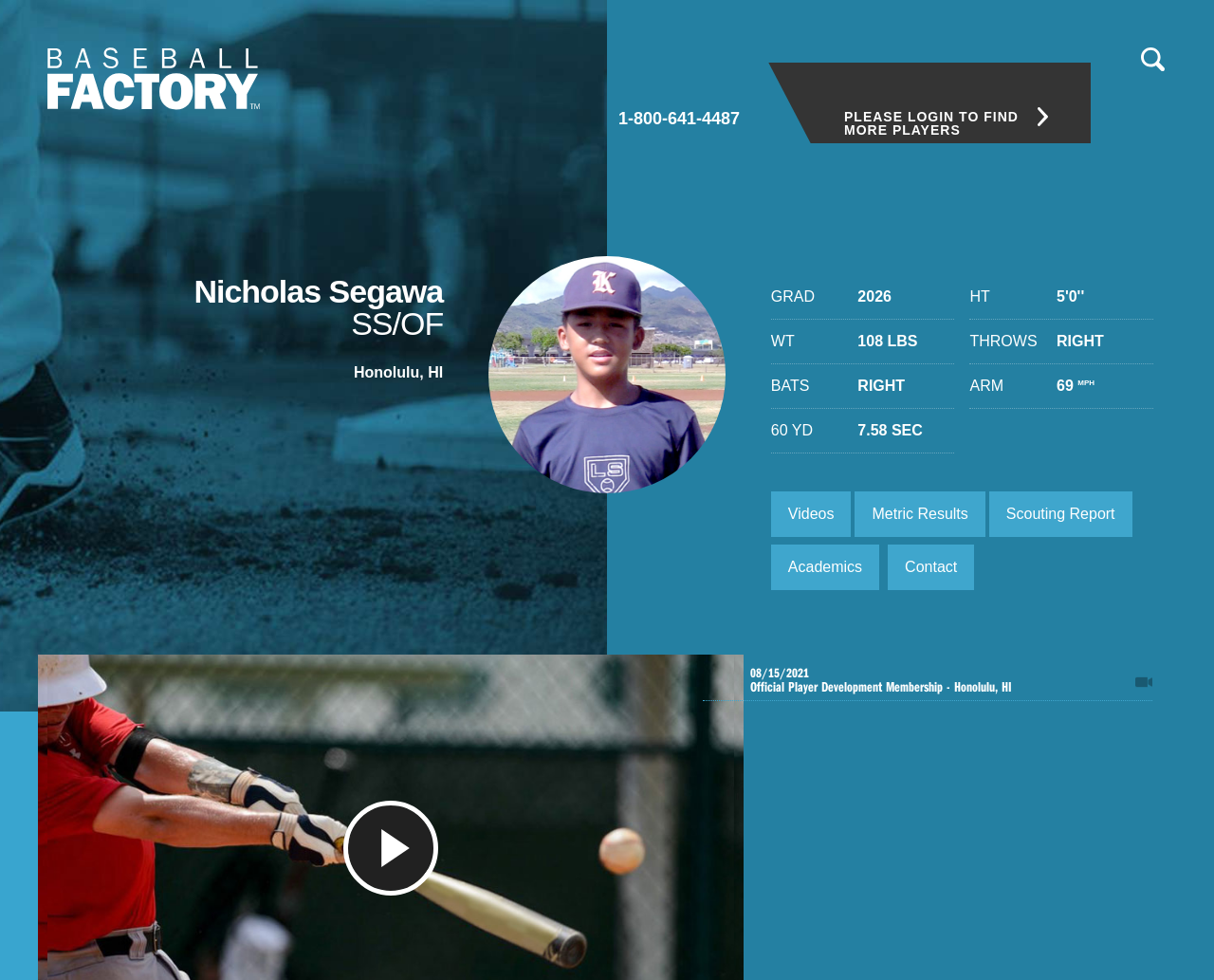What type of content can be found in the 'Metric Results' section?
Refer to the screenshot and answer in one word or phrase.

Metric results